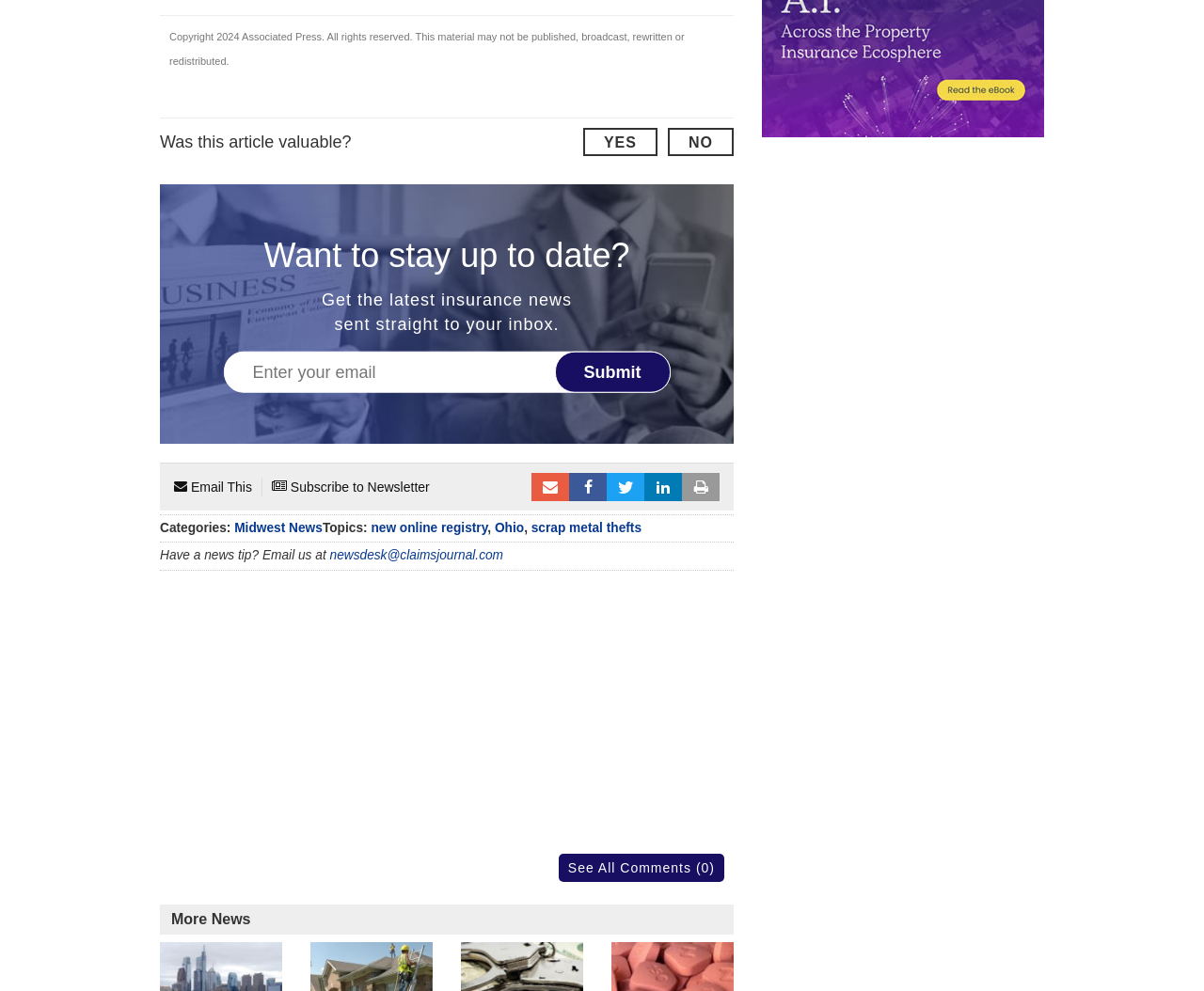Identify the bounding box coordinates of the section that should be clicked to achieve the task described: "Click the 'YES' button".

[0.484, 0.129, 0.546, 0.157]